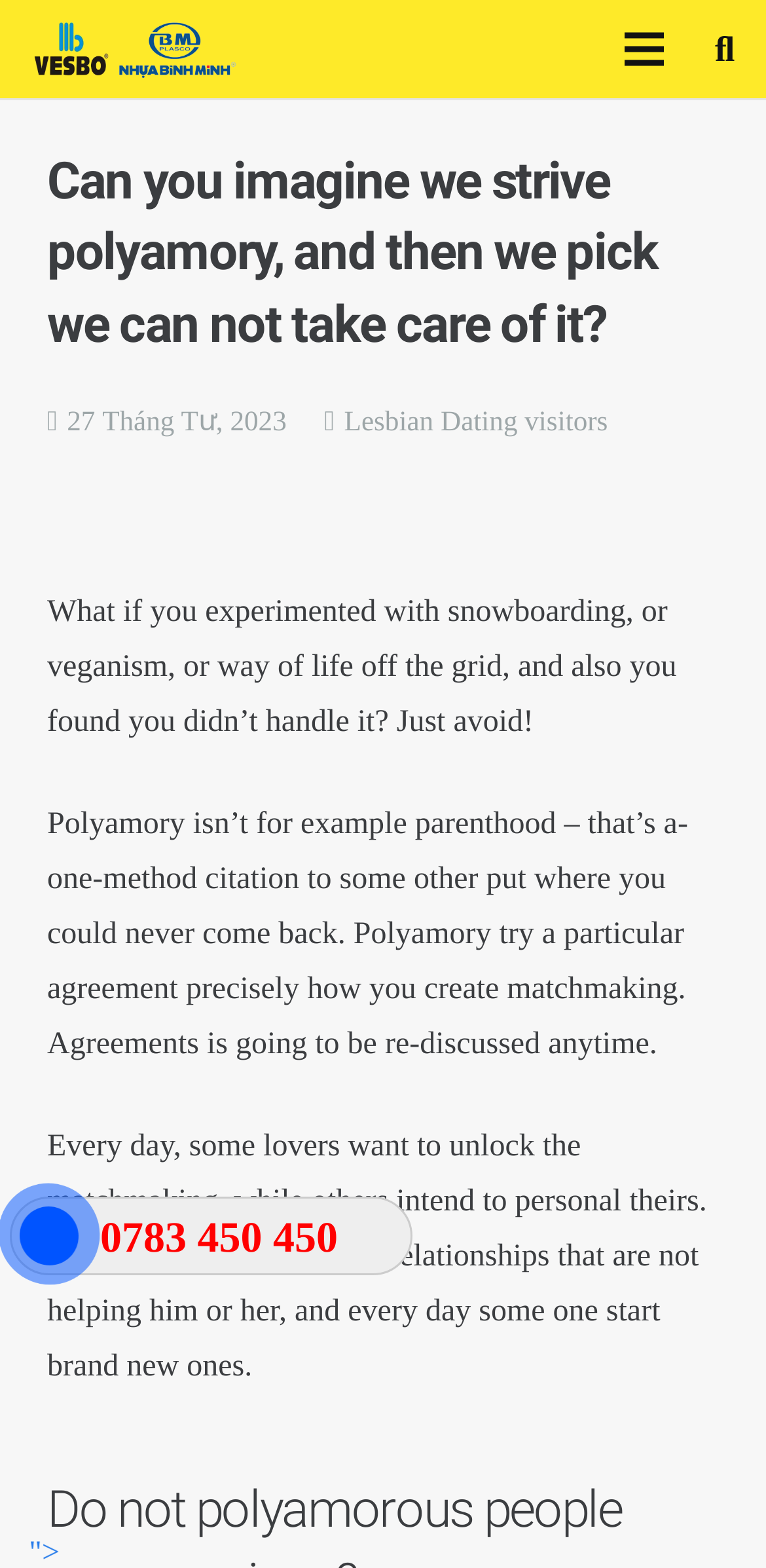What is the purpose of the link 'Lesbian Dating visitors'?
Utilize the information in the image to give a detailed answer to the question.

The link 'Lesbian Dating visitors' is likely to redirect the user to a related webpage that discusses lesbian dating or provides resources for lesbian individuals, given its context in the article.